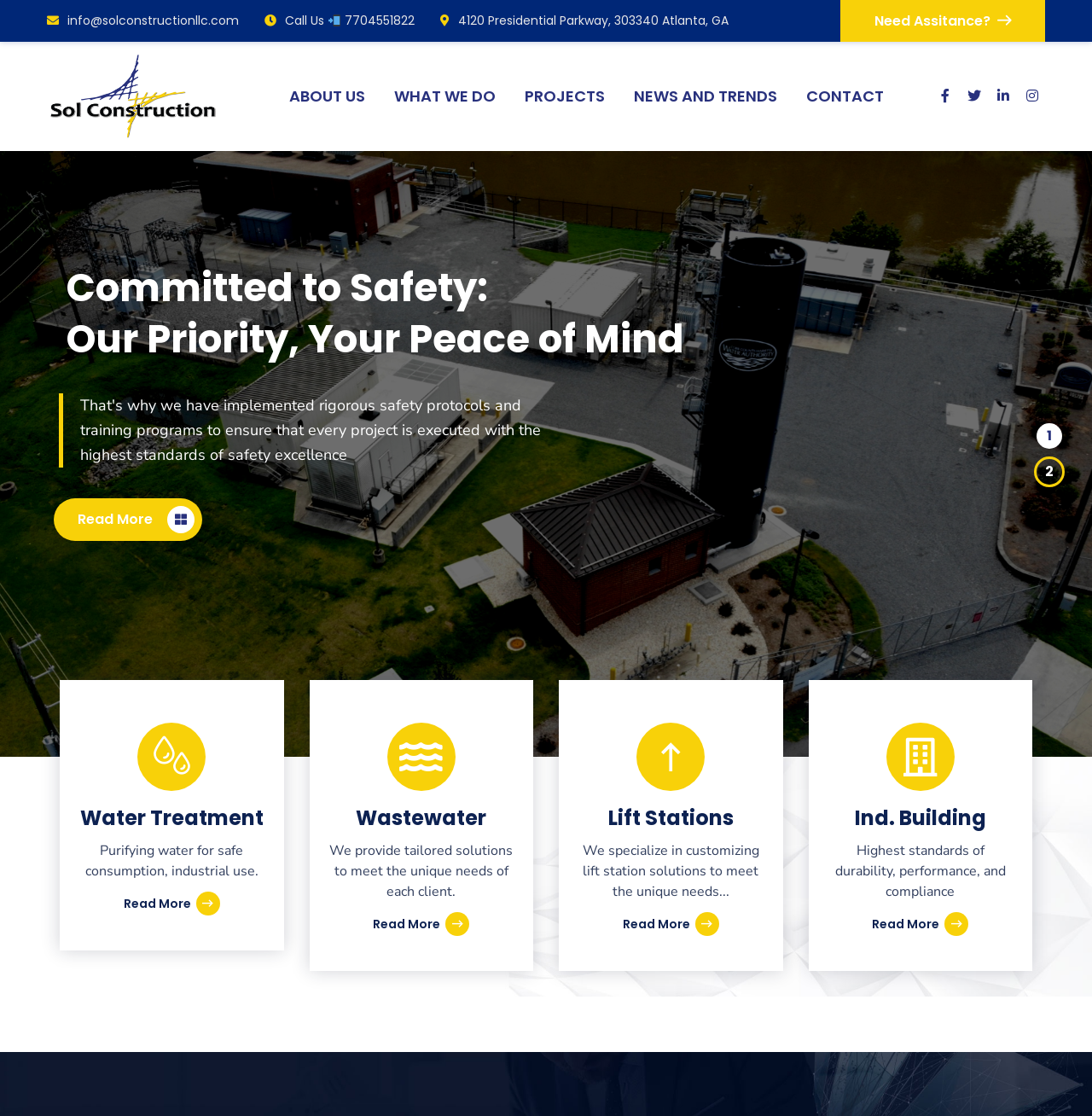Reply to the question with a single word or phrase:
What are the open hours of Sol Construction?

Mon - Sat: 8 am - 5 pm